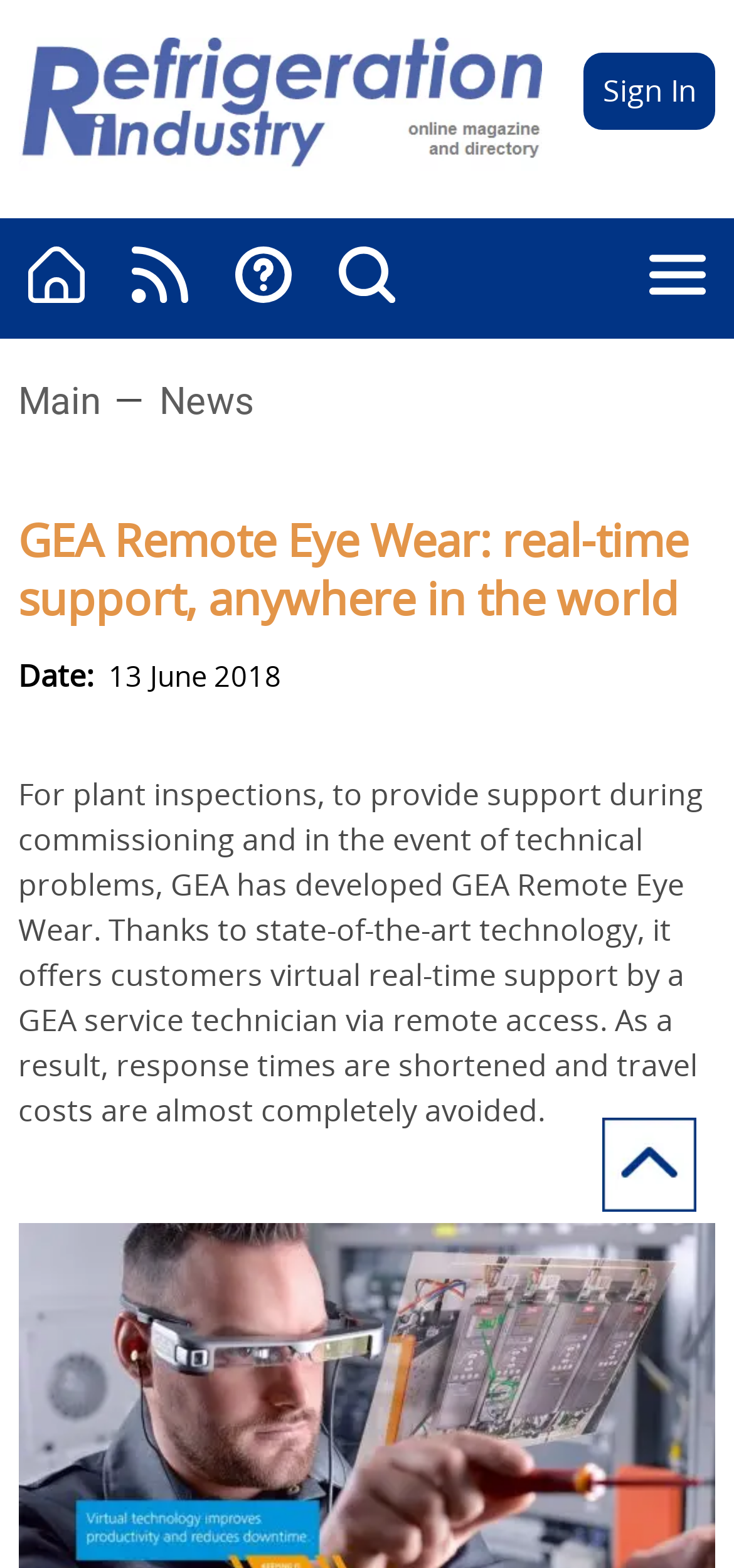Please provide a comprehensive response to the question below by analyzing the image: 
How does GEA Remote Eye Wear provide support?

According to the webpage, GEA Remote Eye Wear provides support through virtual real-time support by a GEA service technician via remote access, which allows customers to receive support remotely.